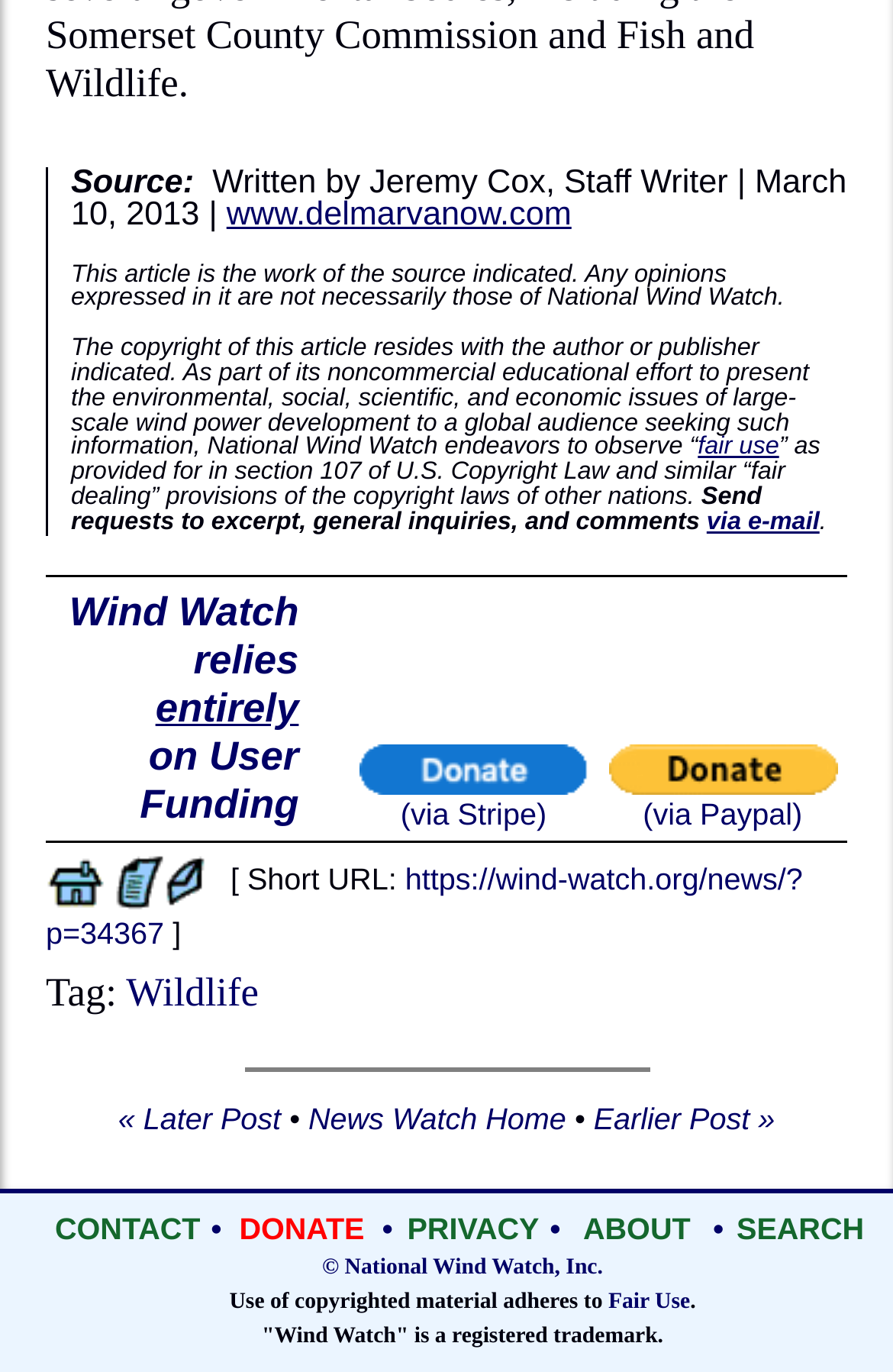Please identify the bounding box coordinates of the element I need to click to follow this instruction: "Go to the earlier post".

[0.665, 0.802, 0.868, 0.827]